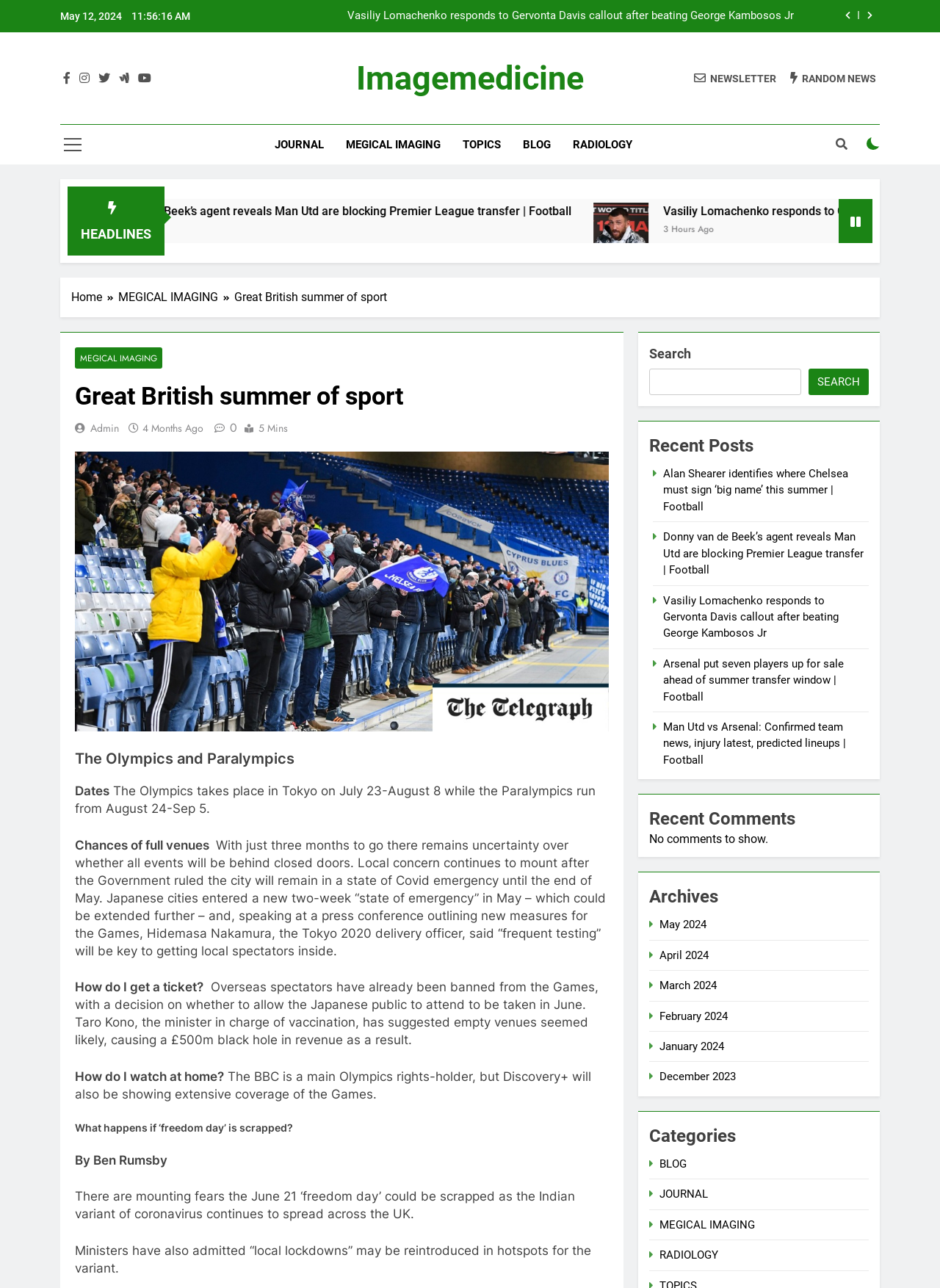What is the category of the article 'Vasiliy Lomachenko responds to Gervonta Davis callout after beating George Kambosos Jr'?
Offer a detailed and exhaustive answer to the question.

I found the article 'Vasiliy Lomachenko responds to Gervonta Davis callout after beating George Kambosos Jr' in the 'Recent Posts' section and noticed that it is categorized under 'MEGICAL IMAGING'.